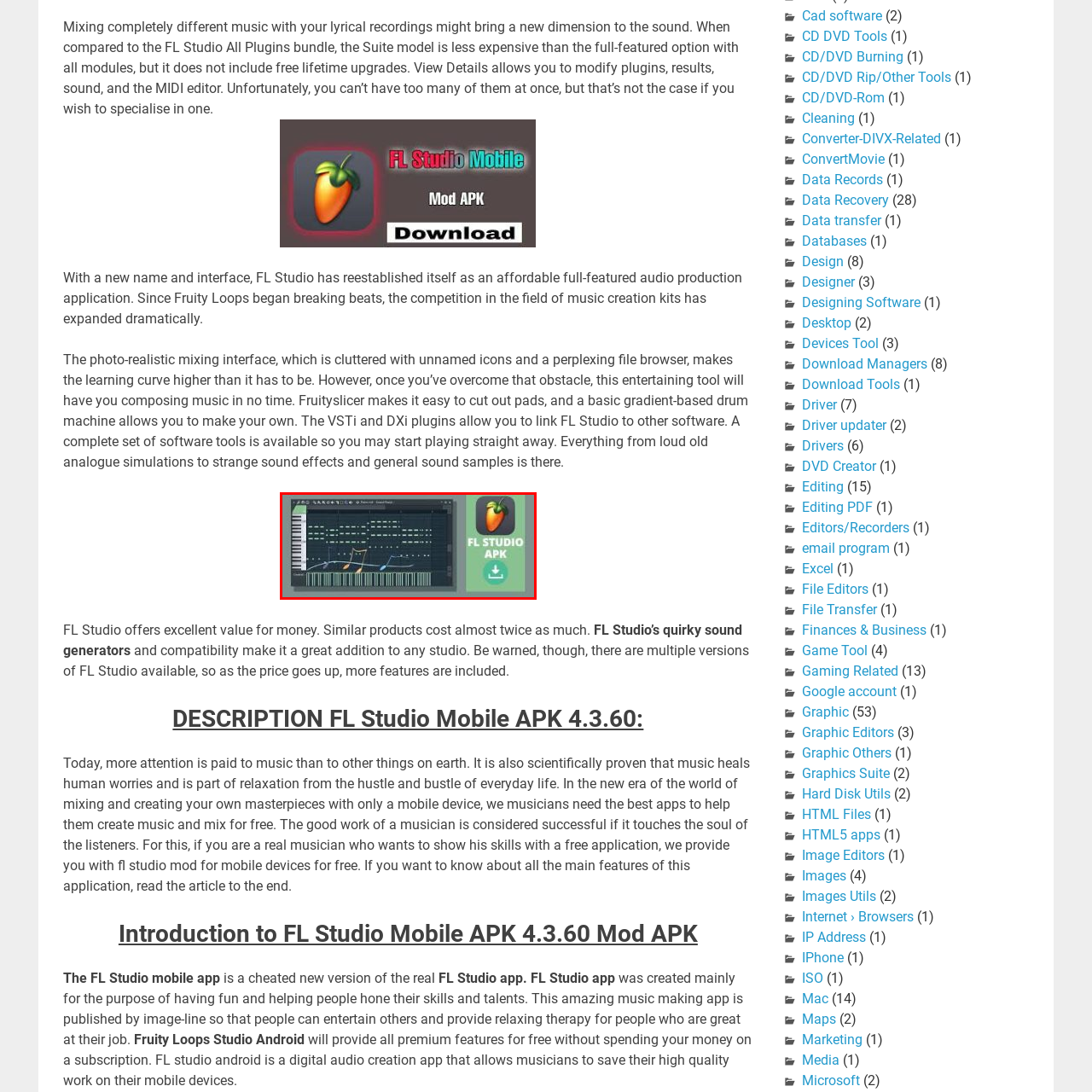Elaborate on the image enclosed by the red box with a detailed description.

The image showcases the user interface of FL Studio Mobile, a popular audio production application. It features a digital piano roll where users can compose music, illustrated with musical notes and a keyboard interface on the left. Adjacent to the musical composition display is a branded logo for the FL Studio APK, emphasizing its mobile accessibility. The application is designed to provide users with various tools for creating music on their devices, highlighting its affordable and versatile nature in the realm of digital audio workstations.